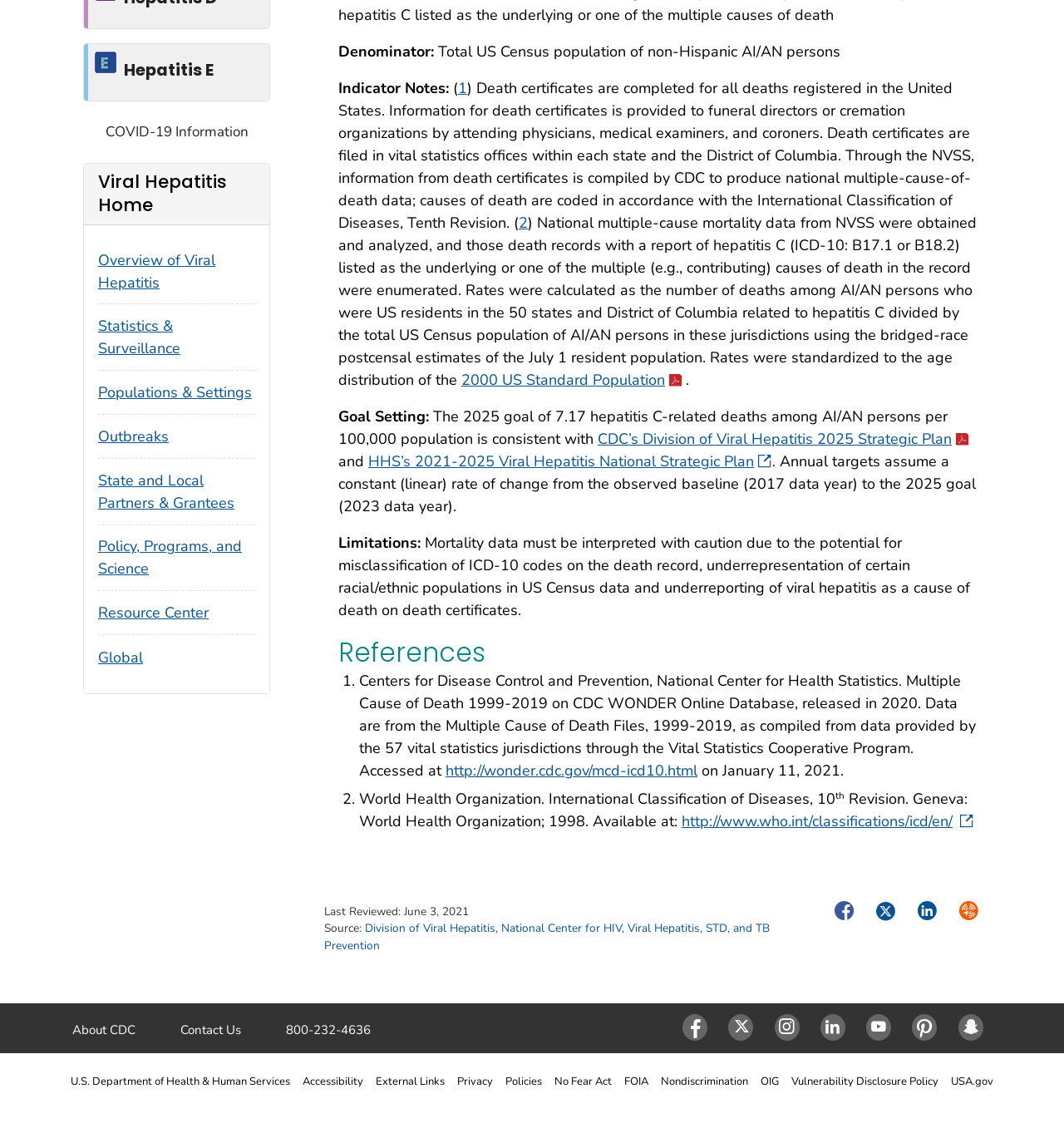Determine the bounding box coordinates of the clickable region to follow the instruction: "Follow CDC on Facebook".

[0.782, 0.795, 0.805, 0.821]